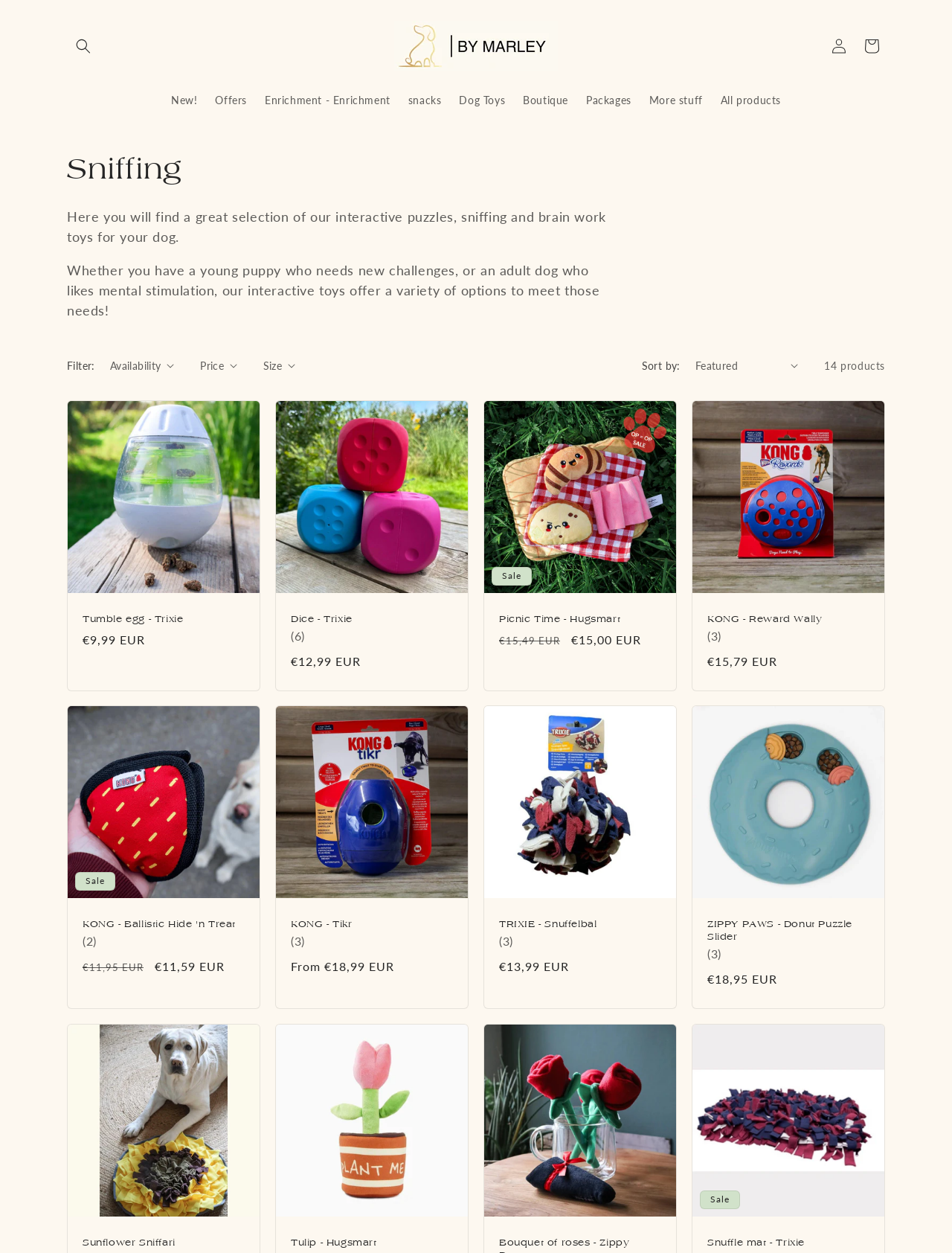How many reviews does the KONG - Ballistic Hide 'n Treat product have?
Please provide a detailed and comprehensive answer to the question.

I found the product listing for KONG - Ballistic Hide 'n Treat and looked for the review information. The review listing is displayed with a rating of 5 and the number of reviews is 2.